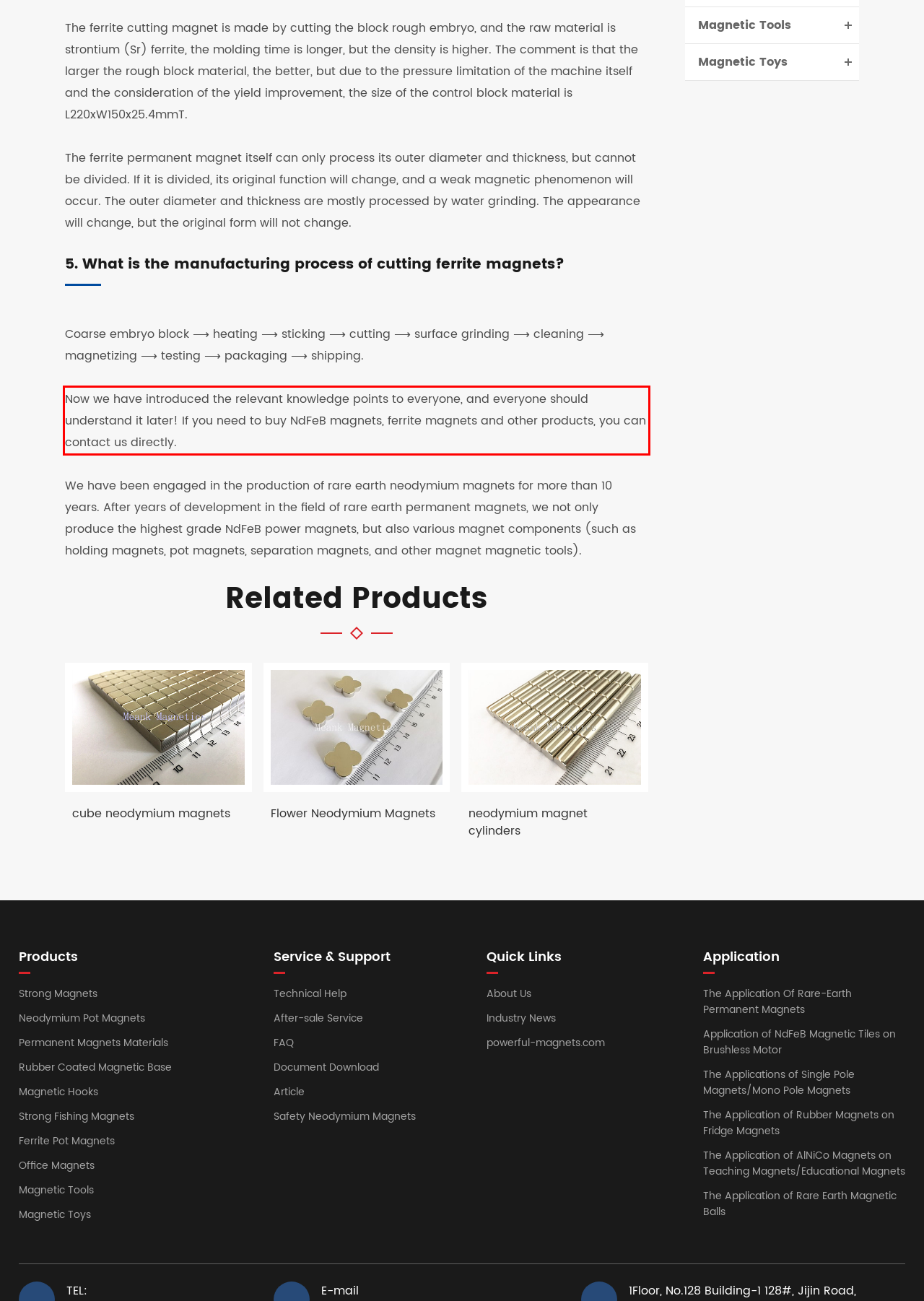You are provided with a webpage screenshot that includes a red rectangle bounding box. Extract the text content from within the bounding box using OCR.

Now we have introduced the relevant knowledge points to everyone, and everyone should understand it later! If you need to buy NdFeB magnets, ferrite magnets and other products, you can contact us directly.